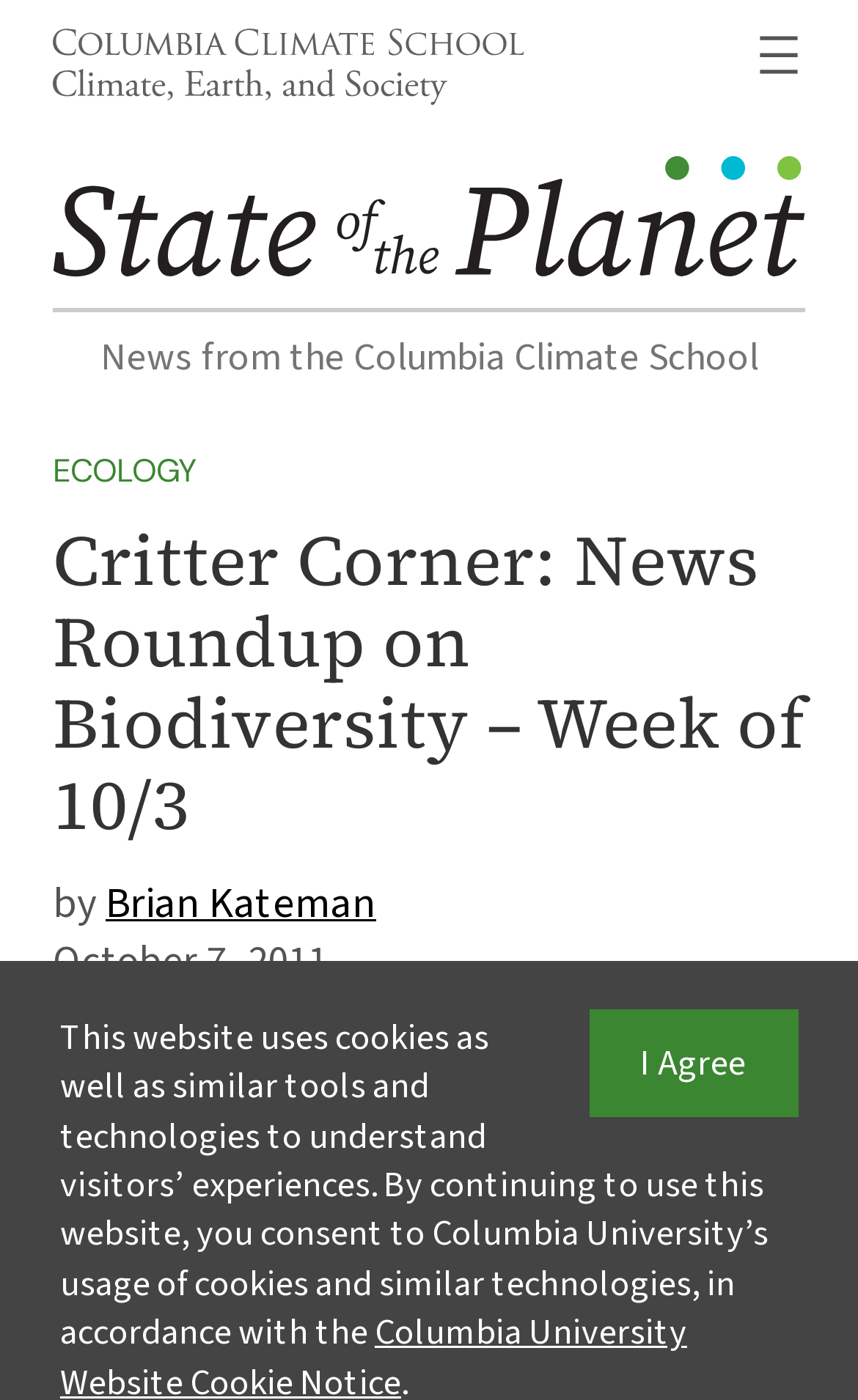Please reply to the following question with a single word or a short phrase:
What is the purpose of the button with the image?

Open menu